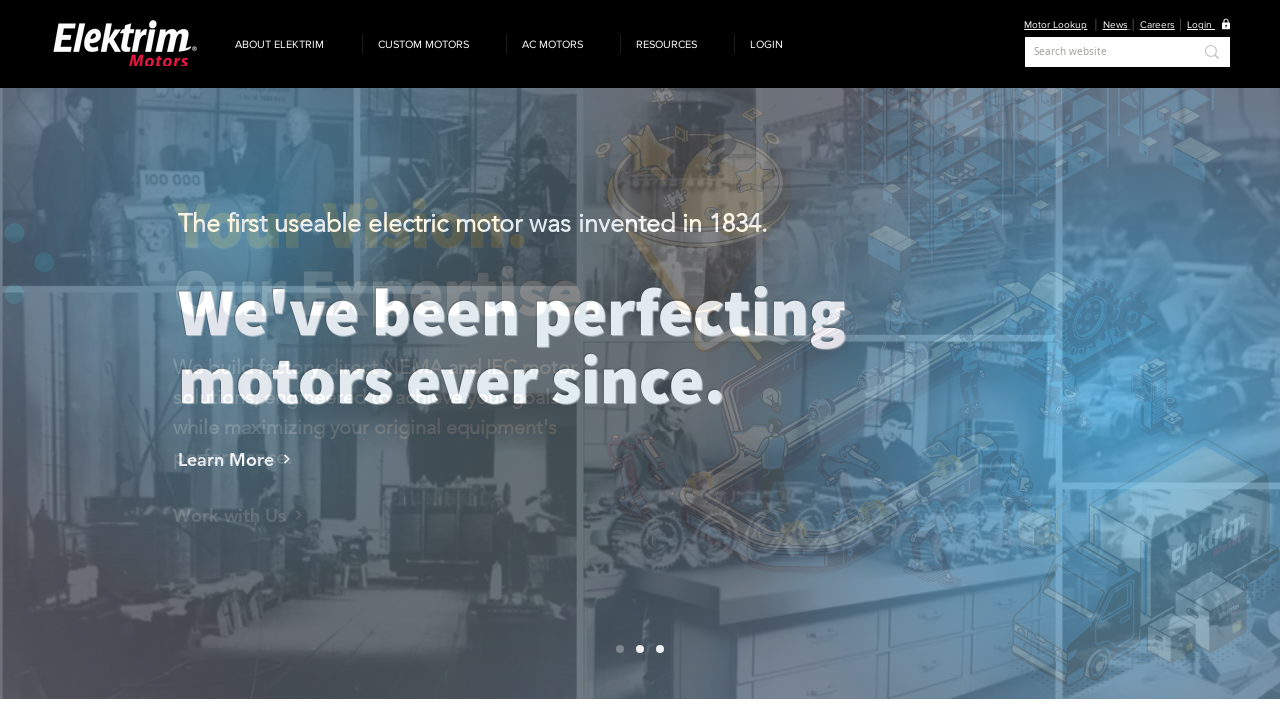Determine the bounding box coordinates of the clickable region to carry out the instruction: "Login to the website".

[0.927, 0.026, 0.949, 0.044]